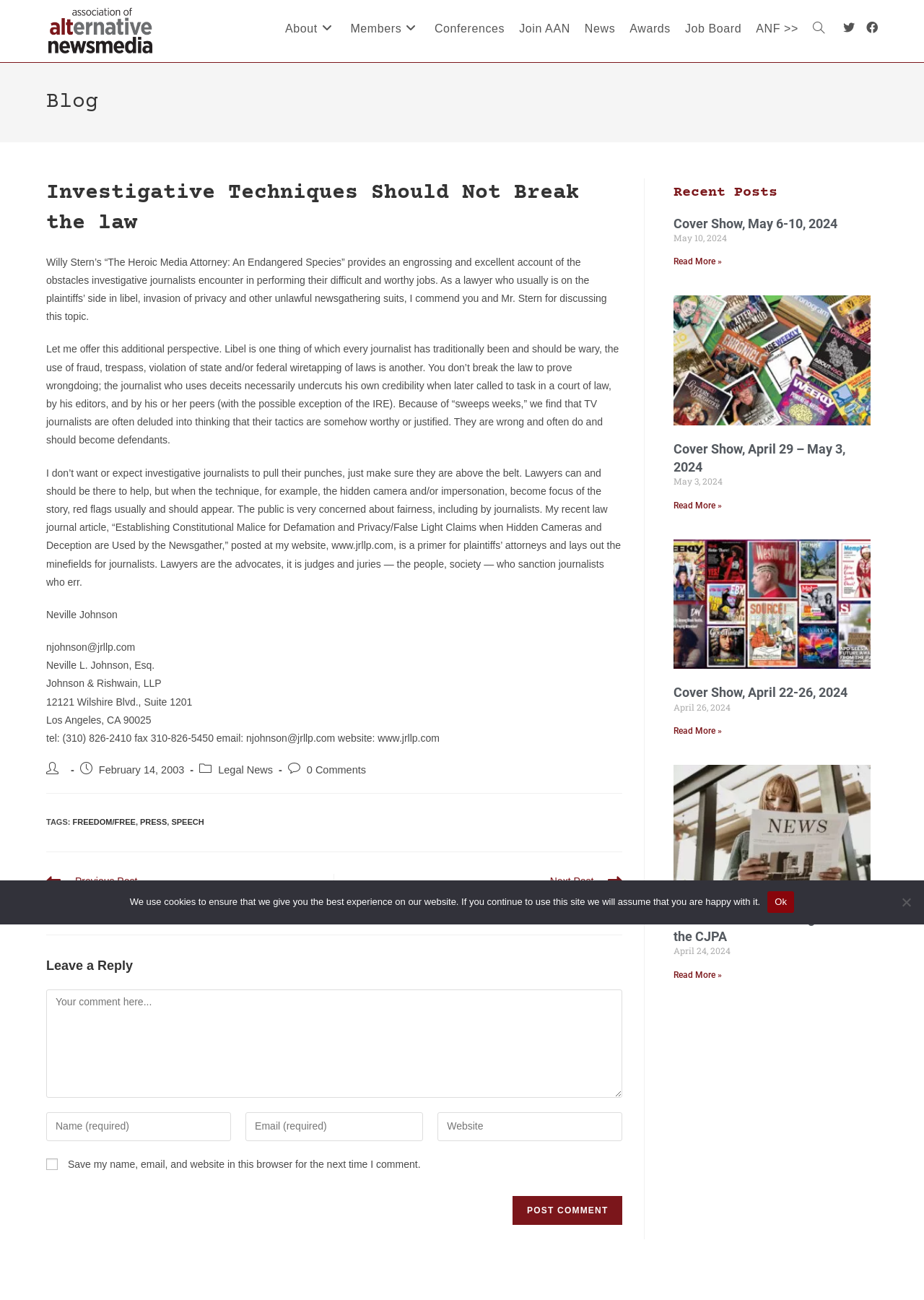Reply to the question with a brief word or phrase: How many social links are available?

2